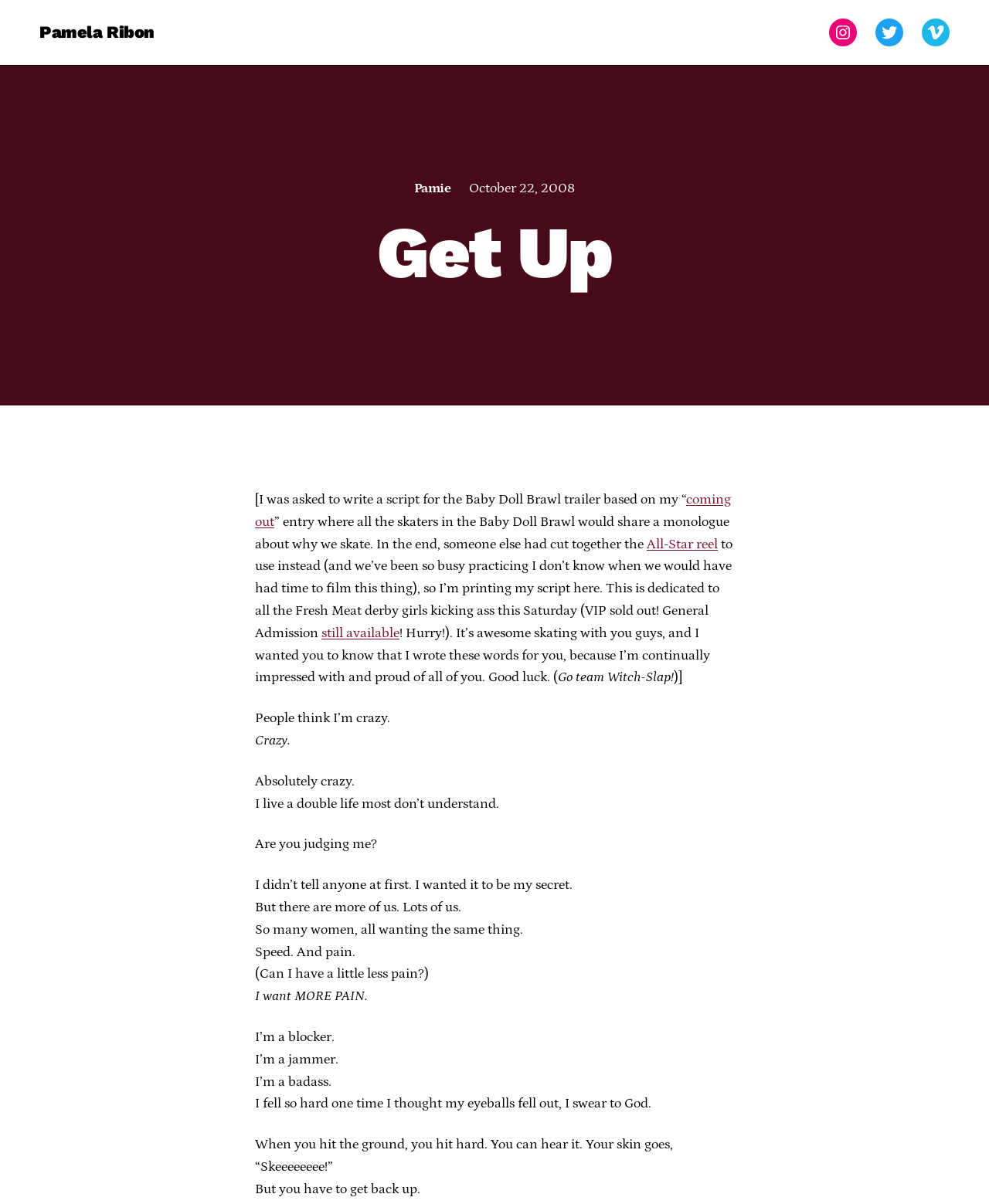Identify the bounding box coordinates of the part that should be clicked to carry out this instruction: "Visit Pamela Ribon's Instagram page".

[0.838, 0.015, 0.866, 0.038]